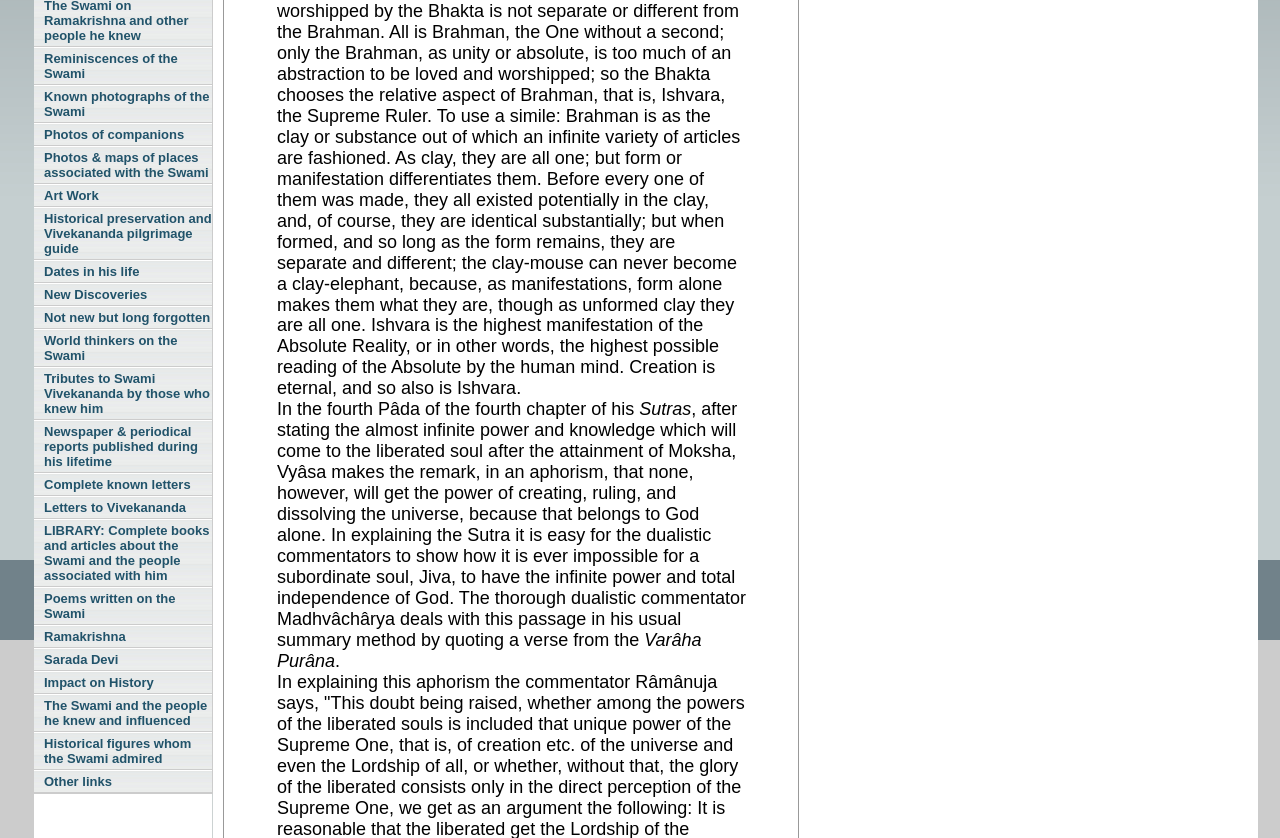Using the given description, provide the bounding box coordinates formatted as (top-left x, top-left y, bottom-right x, bottom-right y), with all values being floating point numbers between 0 and 1. Description: World thinkers on the Swami

[0.027, 0.393, 0.166, 0.438]